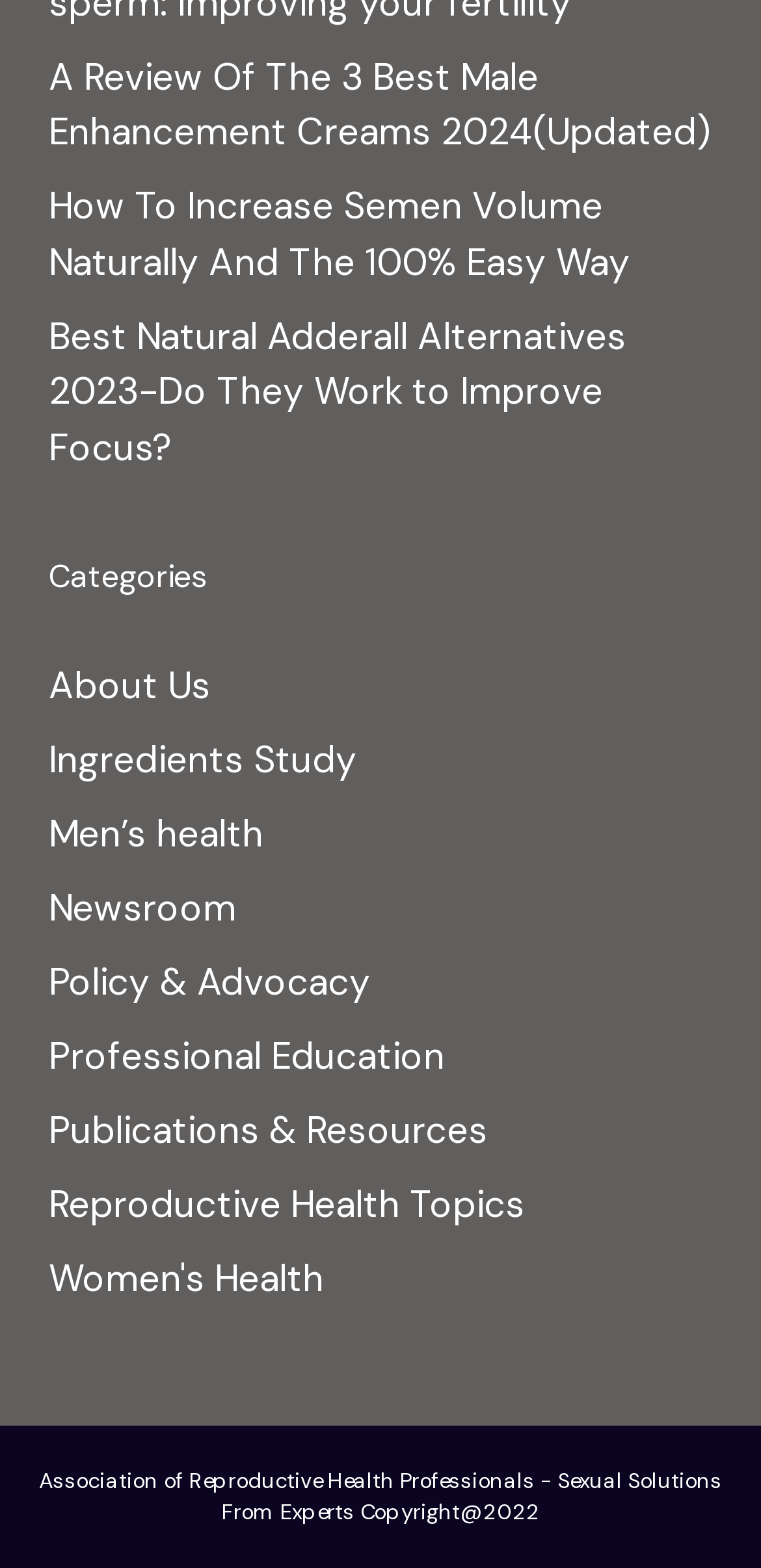Answer the question using only a single word or phrase: 
How many links are listed above the 'Categories' section?

3